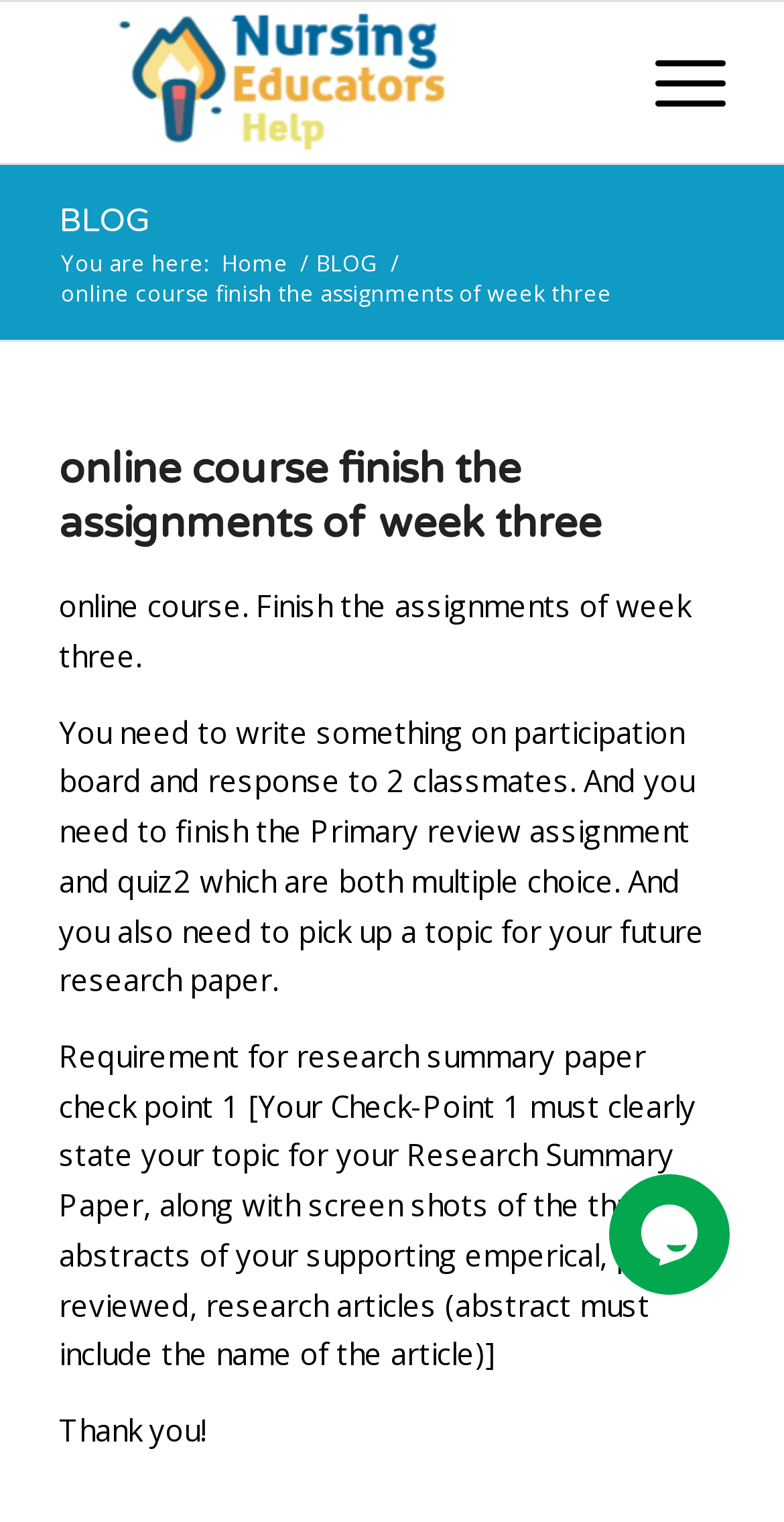Please determine and provide the text content of the webpage's heading.

online course finish the assignments of week three